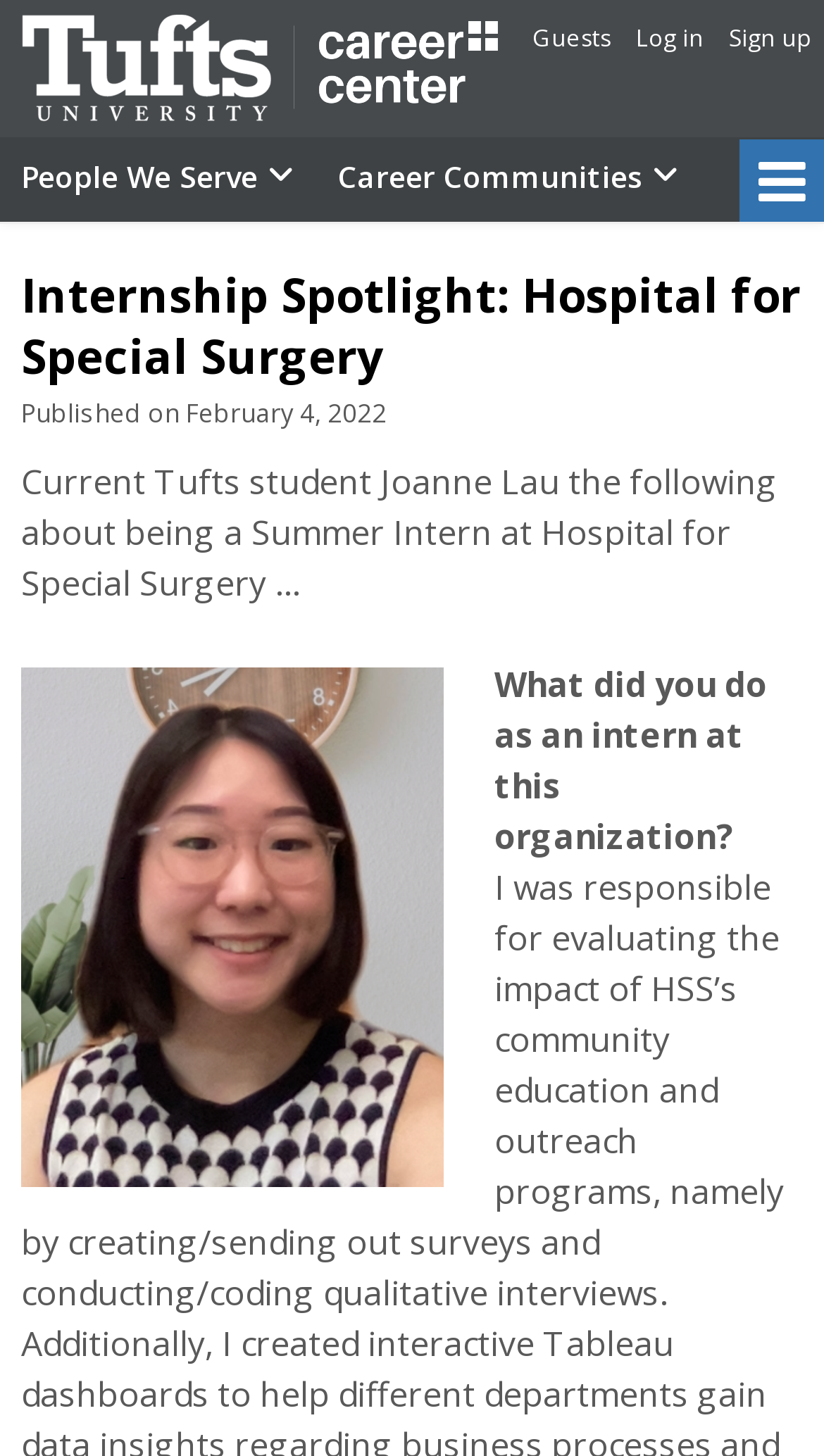What is the question asked to Joanne Lau about her internship?
Based on the visual details in the image, please answer the question thoroughly.

I found the answer by looking at the text 'What did you do as an intern at this organization?' which is located below the introduction of Joanne Lau's internship experience.